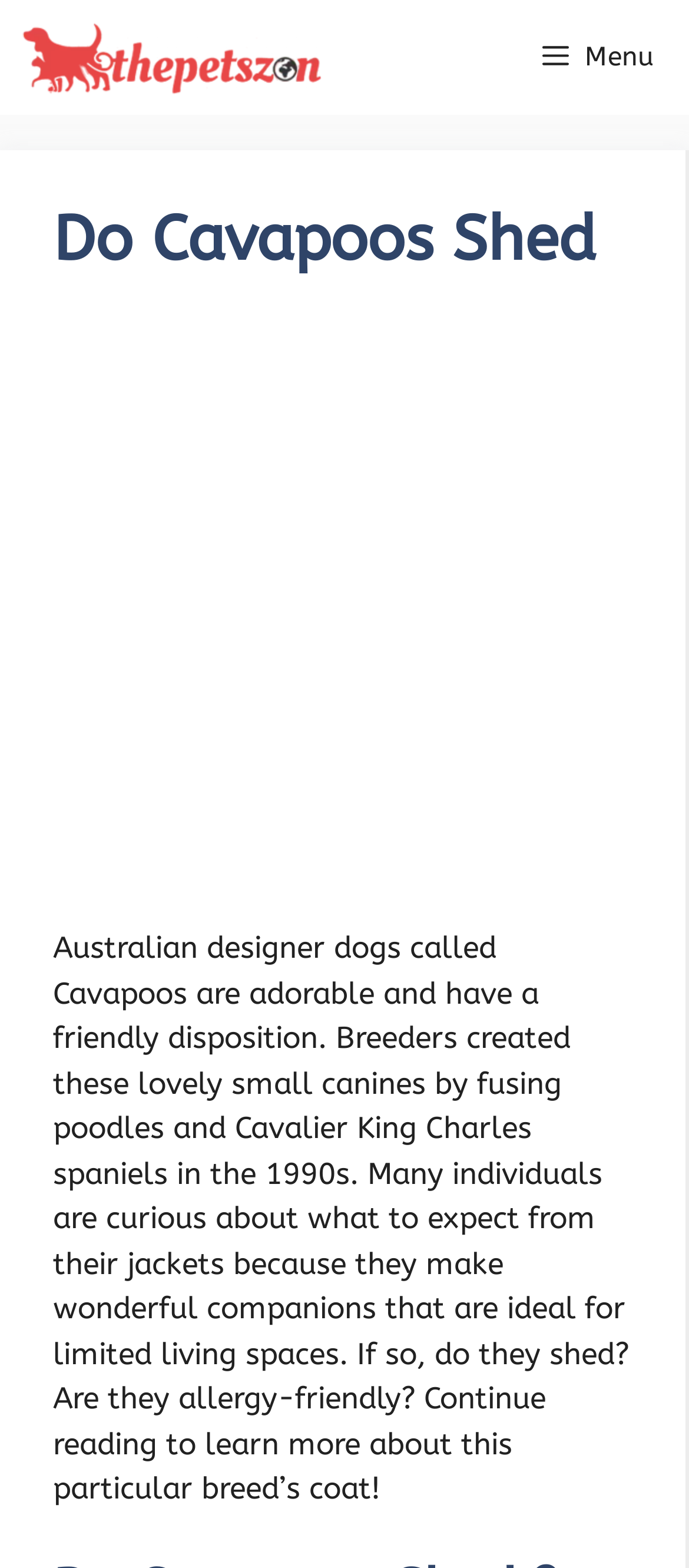Given the webpage screenshot, identify the bounding box of the UI element that matches this description: "Spiders".

None